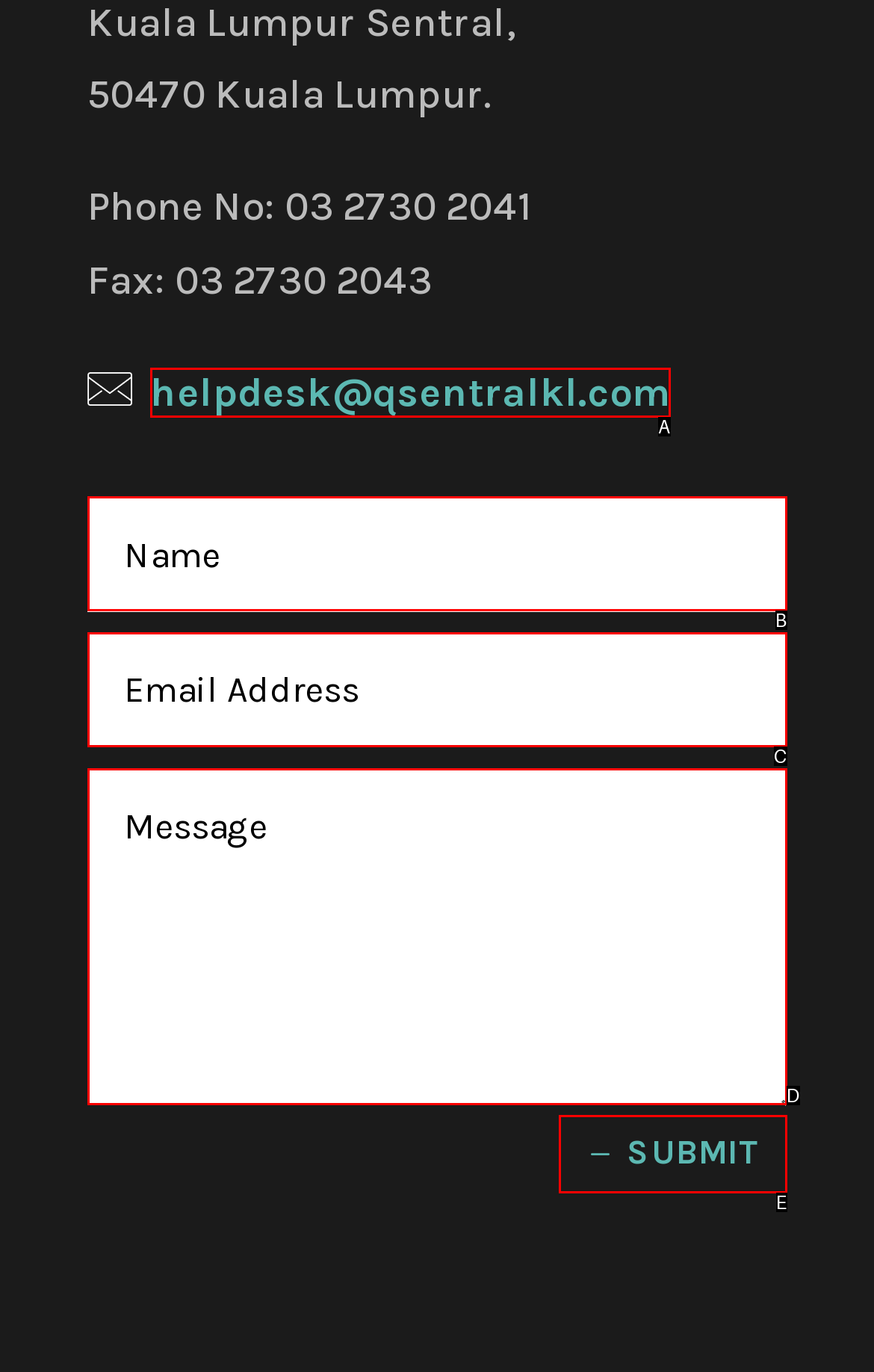Find the HTML element that suits the description: name="et_pb_contact_email_0" placeholder="Email Address"
Indicate your answer with the letter of the matching option from the choices provided.

C